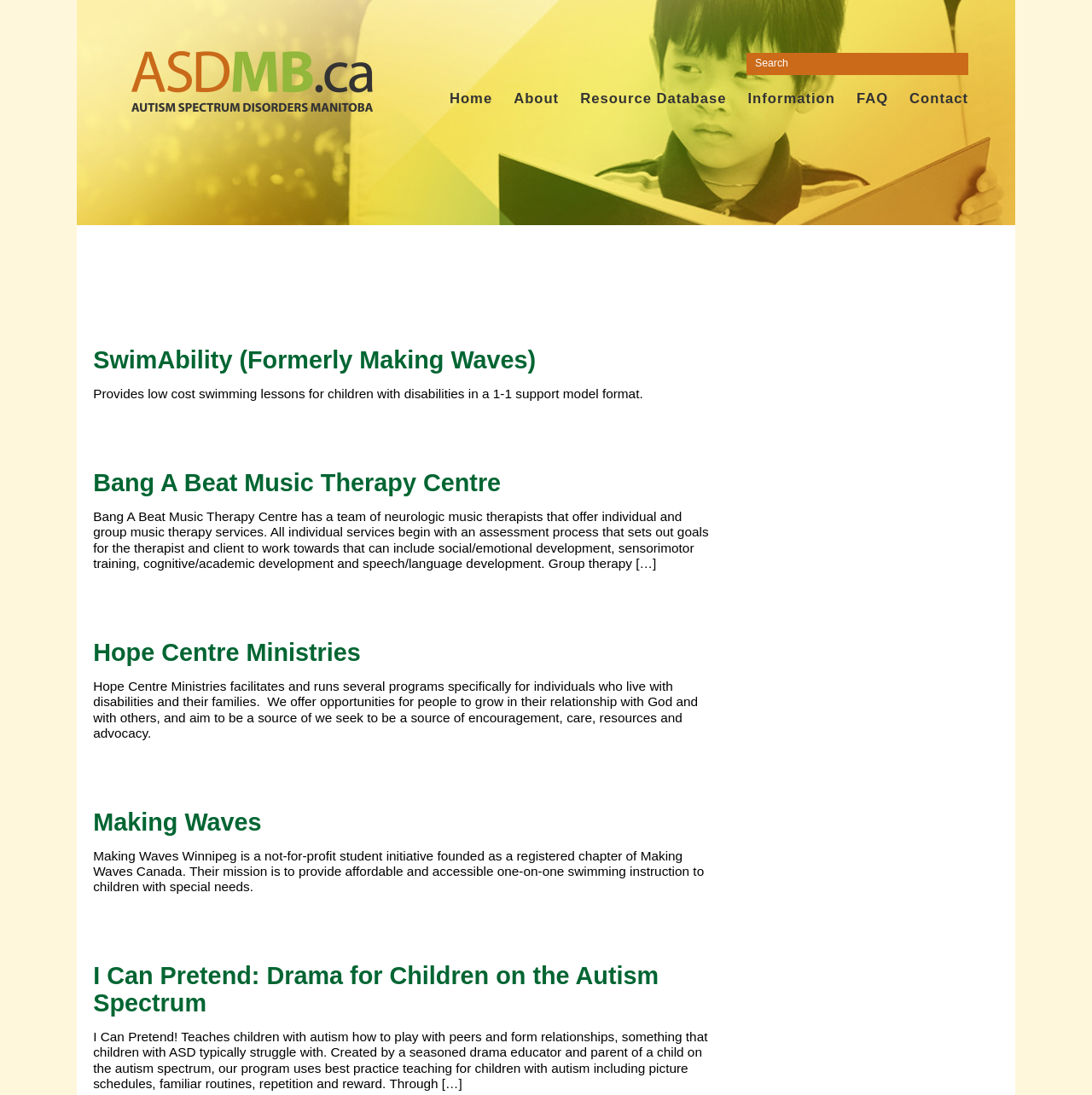What type of therapy does Bang A Beat Music Therapy Centre offer?
Offer a detailed and full explanation in response to the question.

Bang A Beat Music Therapy Centre offers music therapy services, which include individual and group music therapy sessions, and also has an assessment process to set out goals for the therapist and client to work towards.